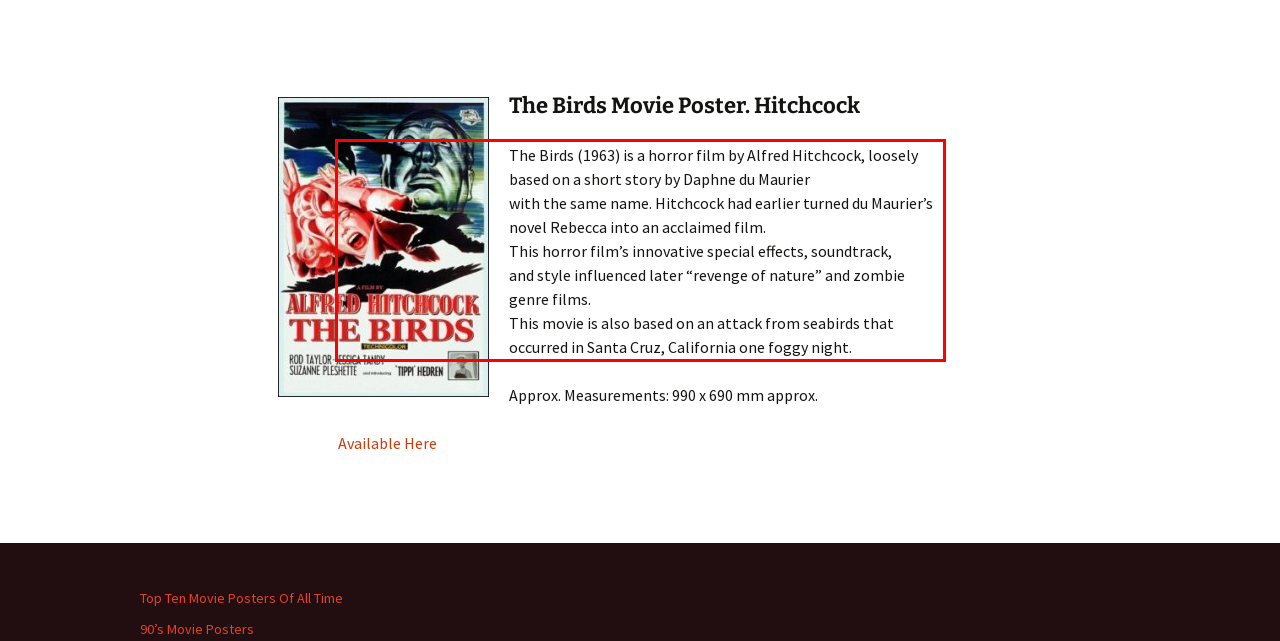Extract and provide the text found inside the red rectangle in the screenshot of the webpage.

The Birds (1963) is a horror film by Alfred Hitchcock, loosely based on a short story by Daphne du Maurier with the same name. Hitchcock had earlier turned du Maurier’s novel Rebecca into an acclaimed film. This horror film’s innovative special effects, soundtrack, and style influenced later “revenge of nature” and zombie genre films. This movie is also based on an attack from seabirds that occurred in Santa Cruz, California one foggy night.